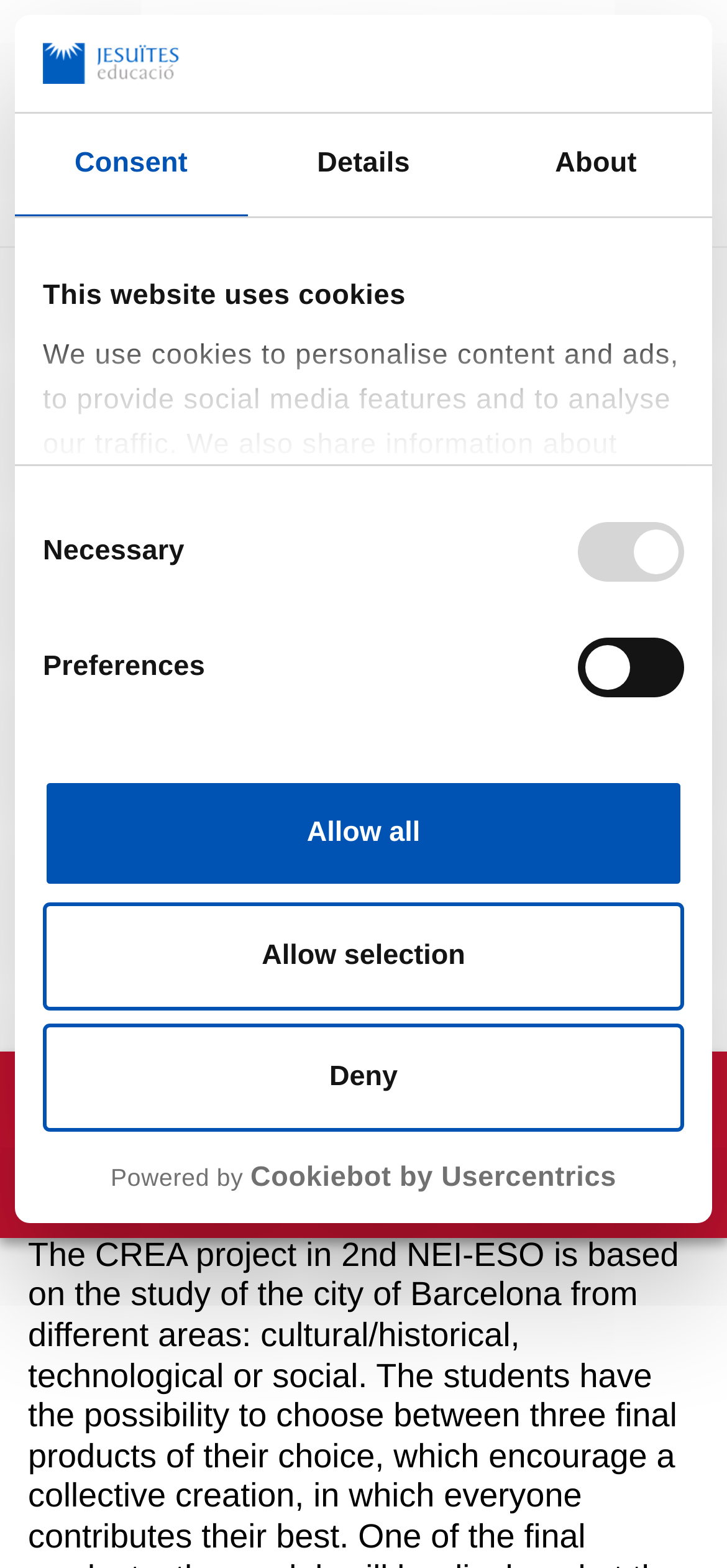Answer the following in one word or a short phrase: 
How many tabs are available in the tablist?

3